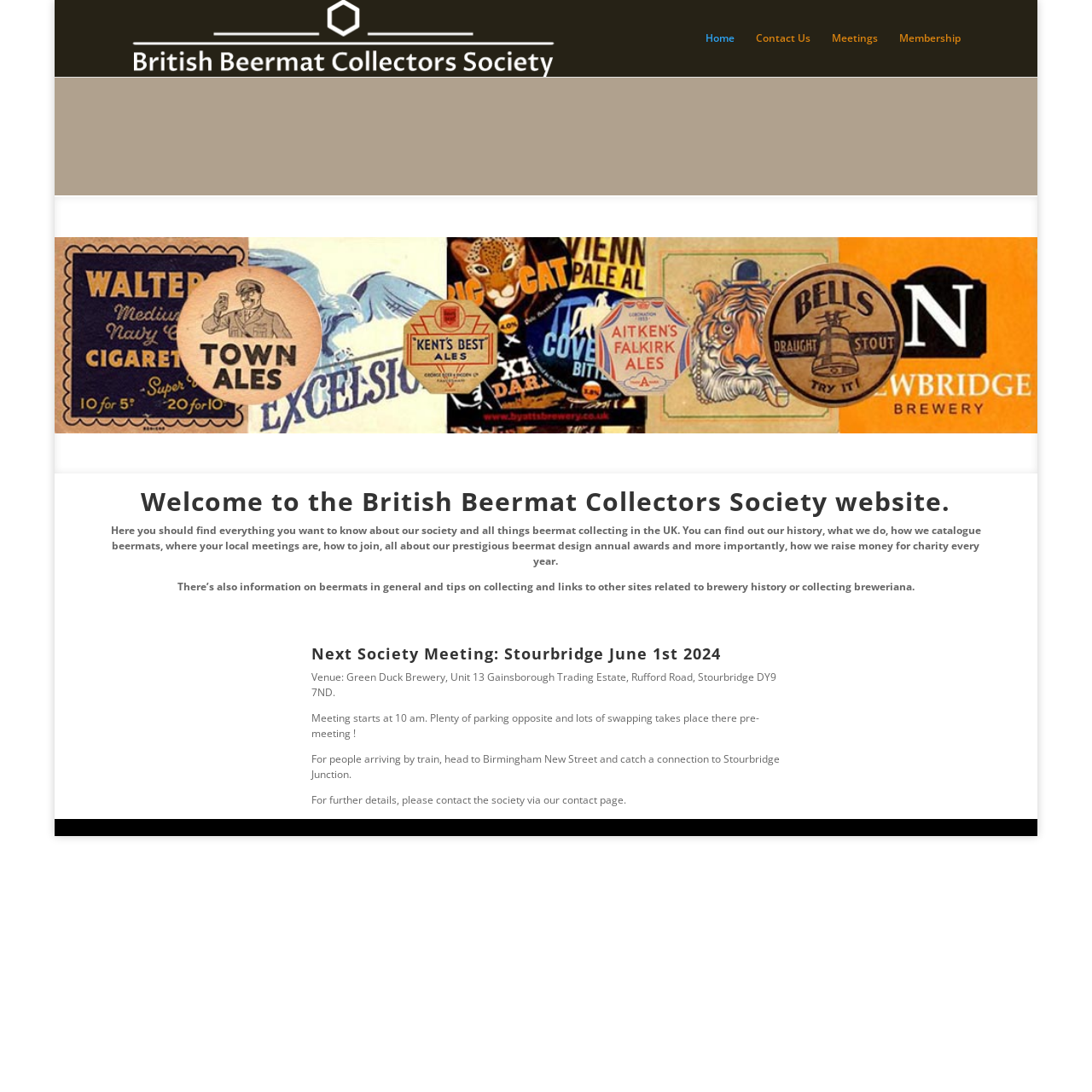Generate a comprehensive description of the contents of the webpage.

The webpage is about the British Beermat Collectors Society. At the top, there is a logo image of the society, accompanied by a link to the society's homepage. To the right of the logo, there are four navigation links: "Home", "Contact Us", "Meetings", and "Membership".

Below the navigation links, there is a main article section that occupies most of the page. The article starts with a heading that welcomes visitors to the society's website. The heading is followed by a paragraph of text that provides an overview of the society and its activities, including its history, cataloging of beermats, local meetings, membership, and charity events.

Further down, there is another heading that announces the next society meeting, which is scheduled to take place on June 1st, 2024, at the Green Duck Brewery in Stourbridge. The meeting details are provided, including the venue address, start time, and parking information. Additionally, there are instructions for those arriving by train.

At the very bottom of the page, there is a footer section that likely contains copyright or other miscellaneous information.